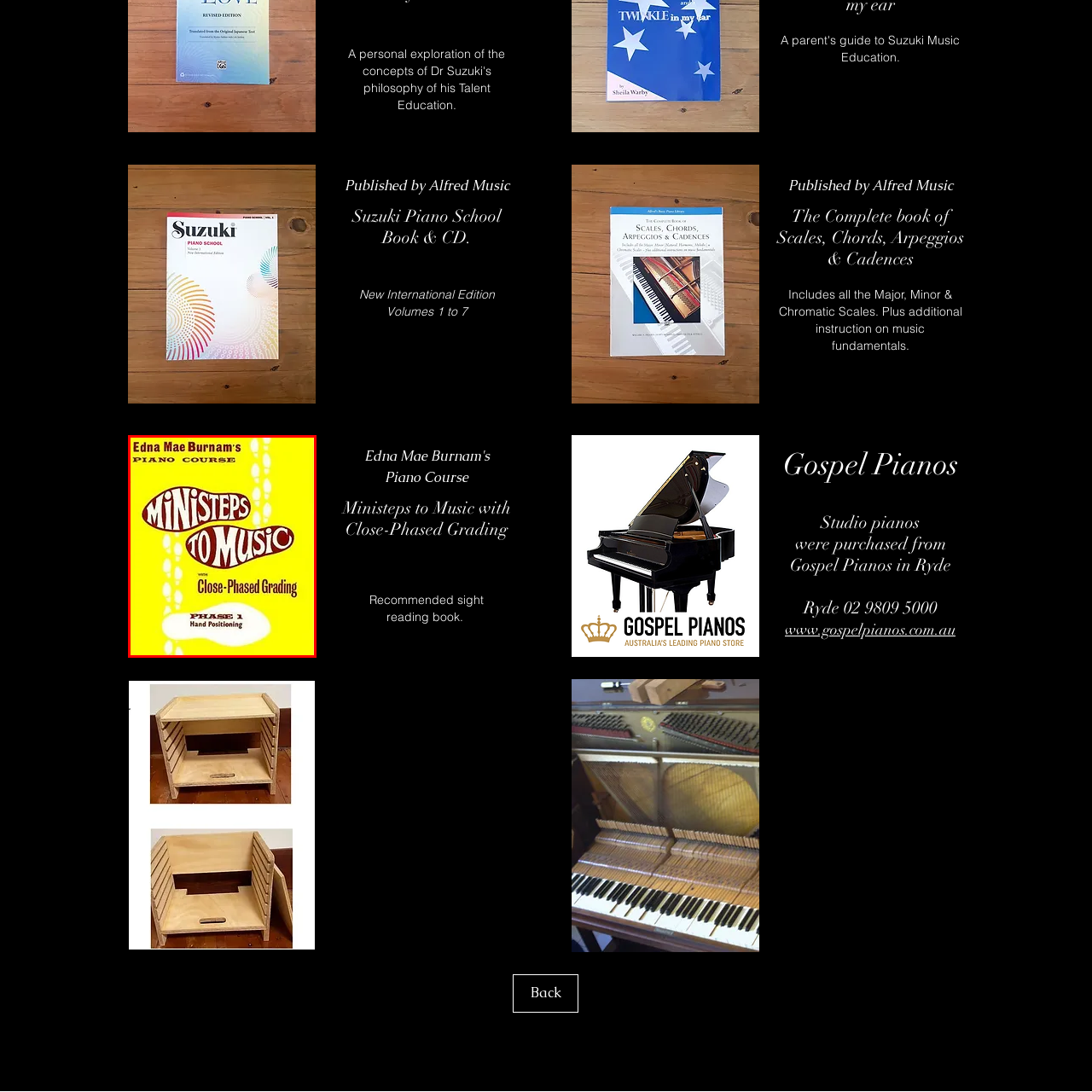Generate a detailed caption for the picture within the red-bordered area.

The image features the cover of "Ministeps to Music," a piano course designed by Edna Mae Burnam. The bright yellow background prominently displays the title in playful, bold font, emphasizing the educational approach of the material. The subtitle indicates that the course includes "Close-Phased Grading," suggesting a structured learning method tailored to gradual skill development. At the bottom of the cover, the phrase "PHASE 1 Hand Positioning" highlights the foundational aspect of the course, making it clear that this resource is aimed at beginners keen on mastering the fundamental concepts of piano playing. This image is part of a broader educational framework focused on Suzuki Music Education, providing valuable resources for parents and students alike.